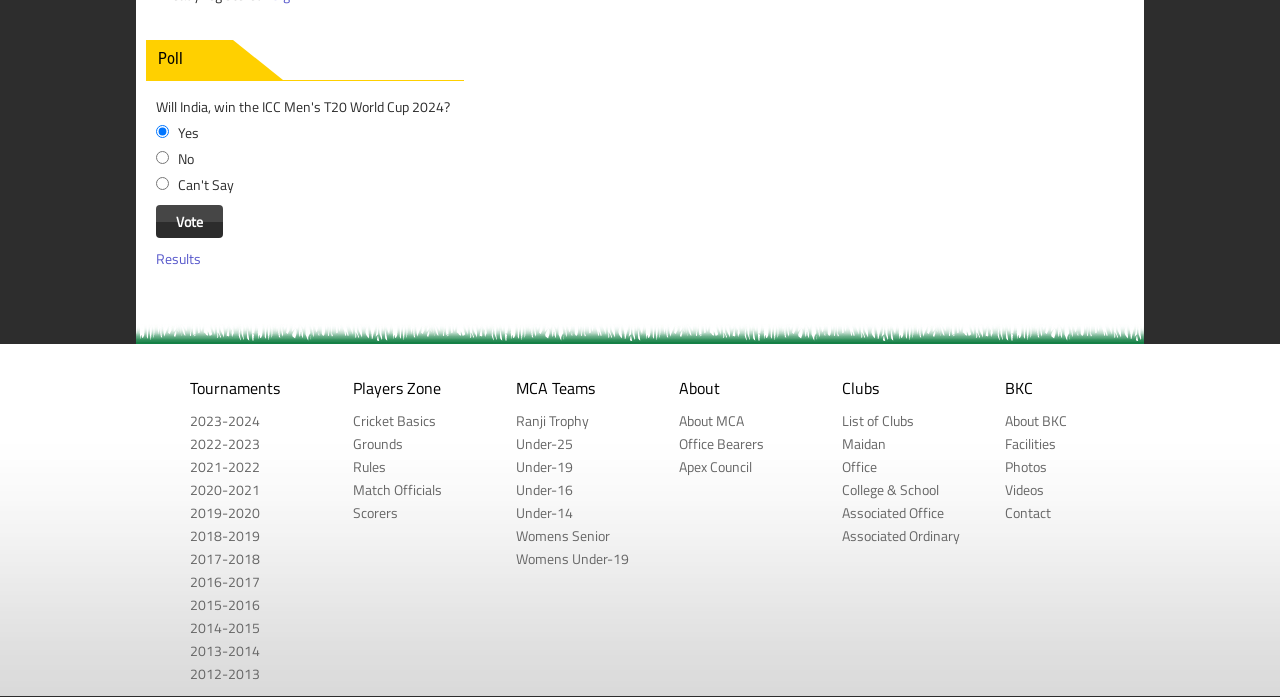Determine the coordinates of the bounding box for the clickable area needed to execute this instruction: "Contact BKC".

[0.785, 0.72, 0.821, 0.75]